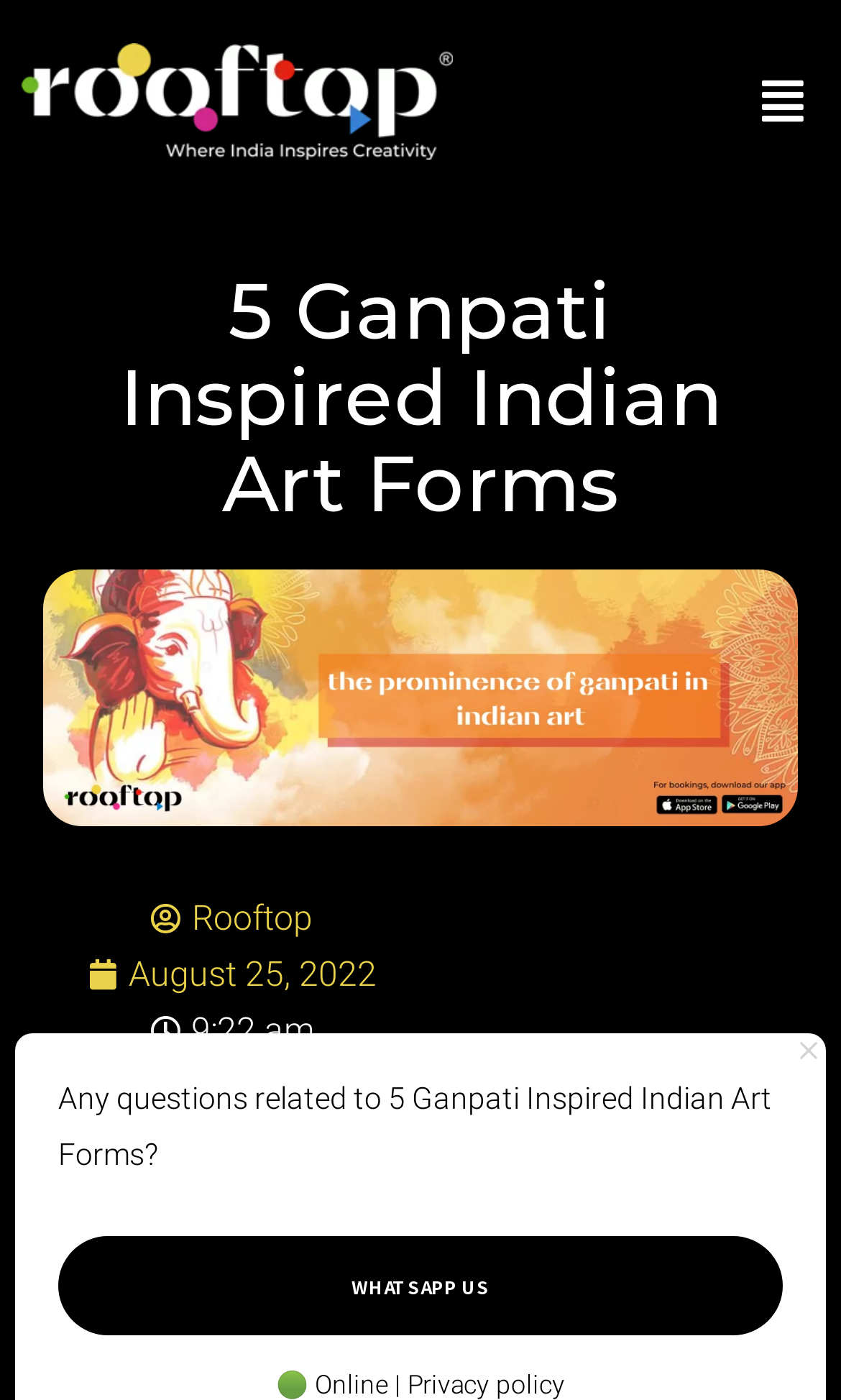Please identify the bounding box coordinates of the area that needs to be clicked to follow this instruction: "Click the 'Learn Indian art online' link".

[0.026, 0.031, 0.538, 0.115]